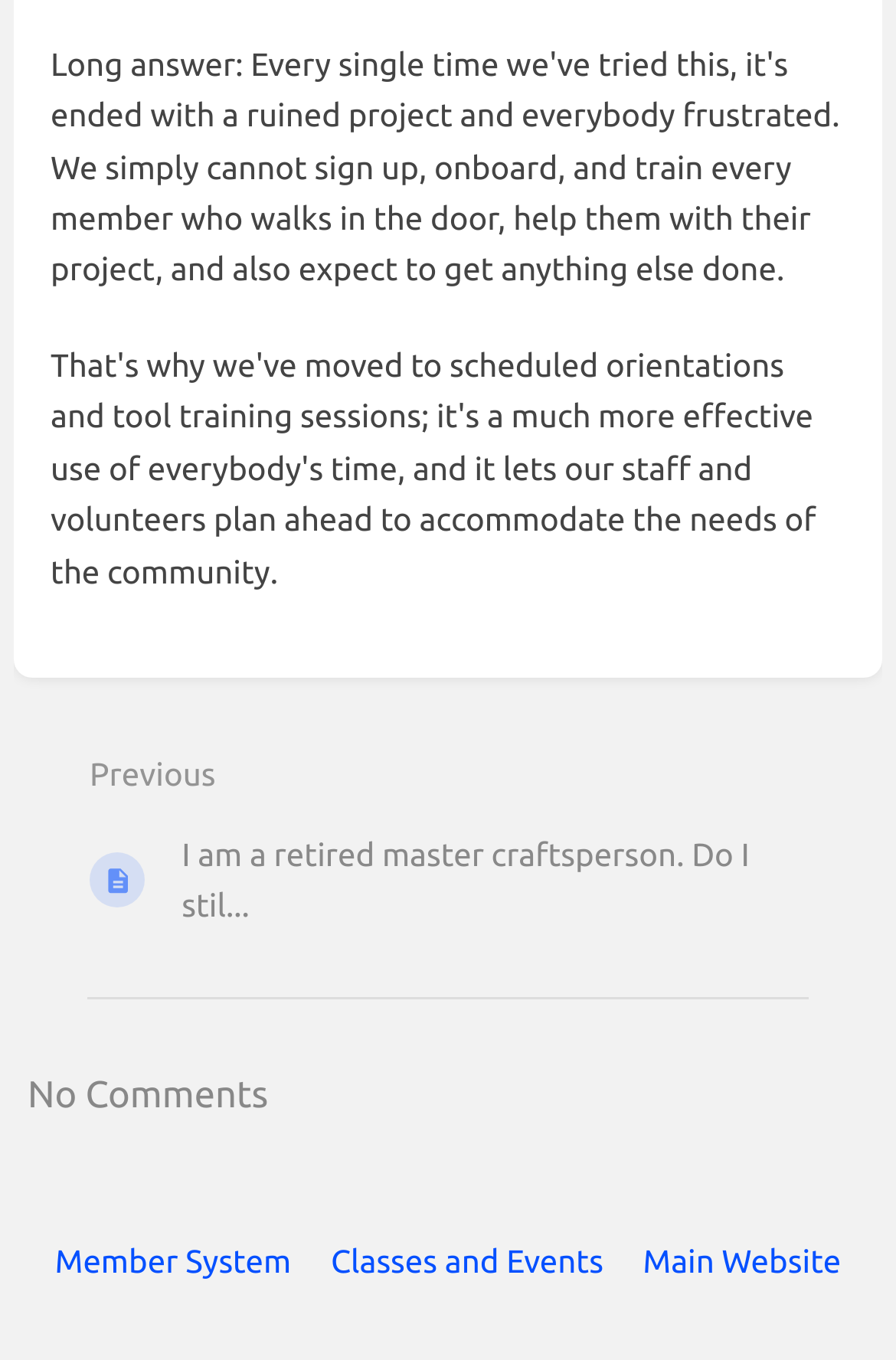How many main links are present at the bottom of the webpage?
Your answer should be a single word or phrase derived from the screenshot.

3